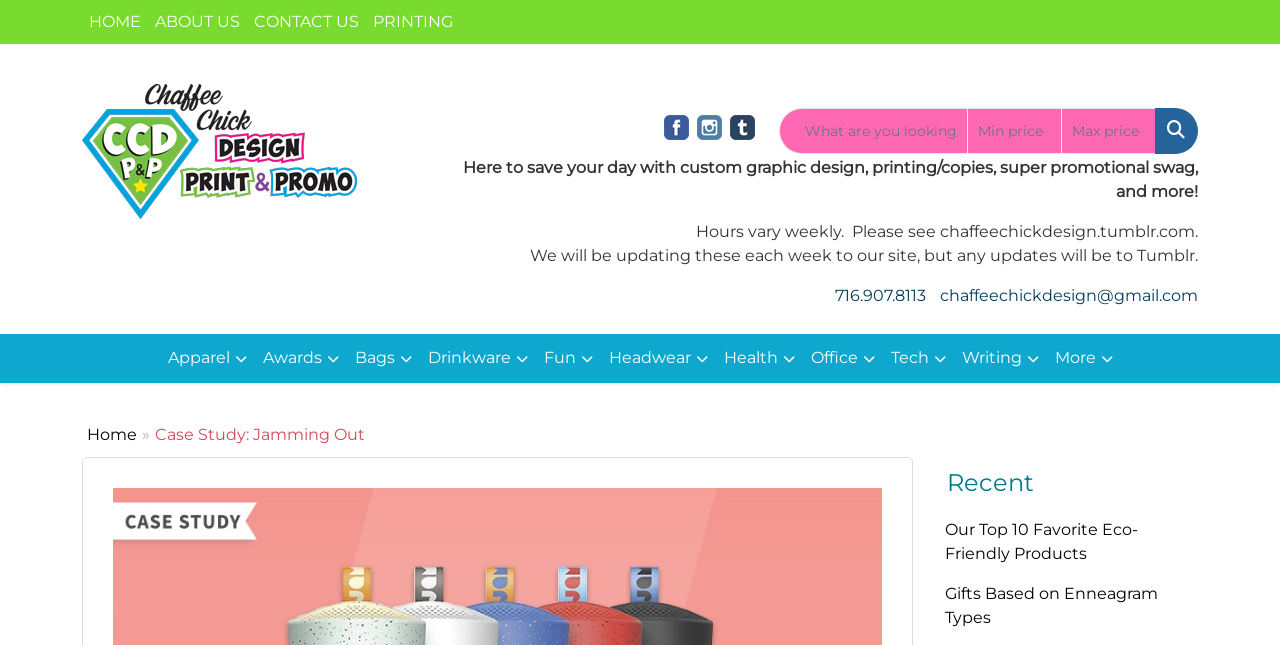What is the company name?
Your answer should be a single word or phrase derived from the screenshot.

Chaffee Chick Design